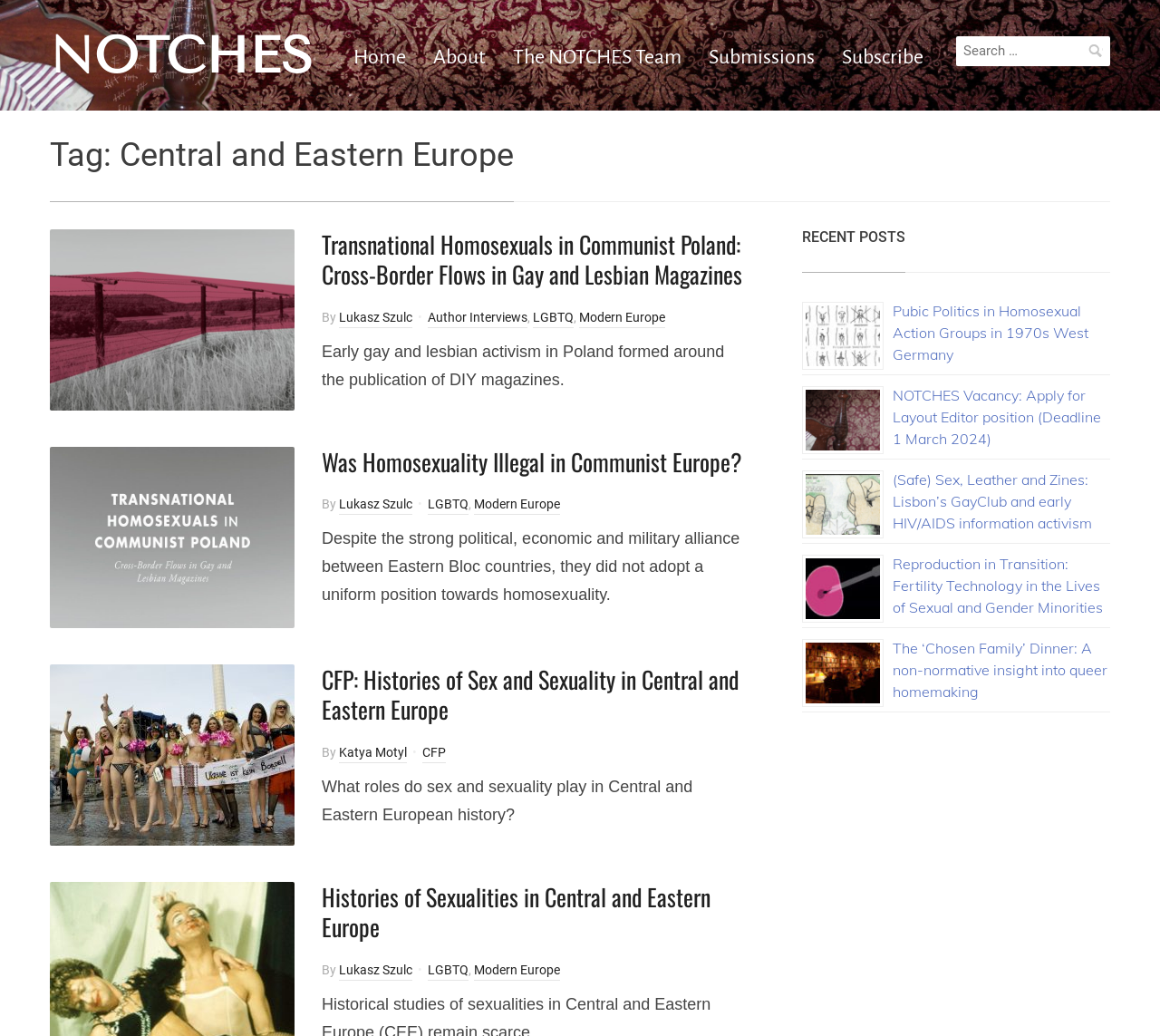Based on the image, give a detailed response to the question: How many links are in the 'RECENT POSTS' section?

I looked at the 'RECENT POSTS' section, which is headed by element [60], and counted the number of link elements inside it, which are [276], [278], [280], [282], and [284].